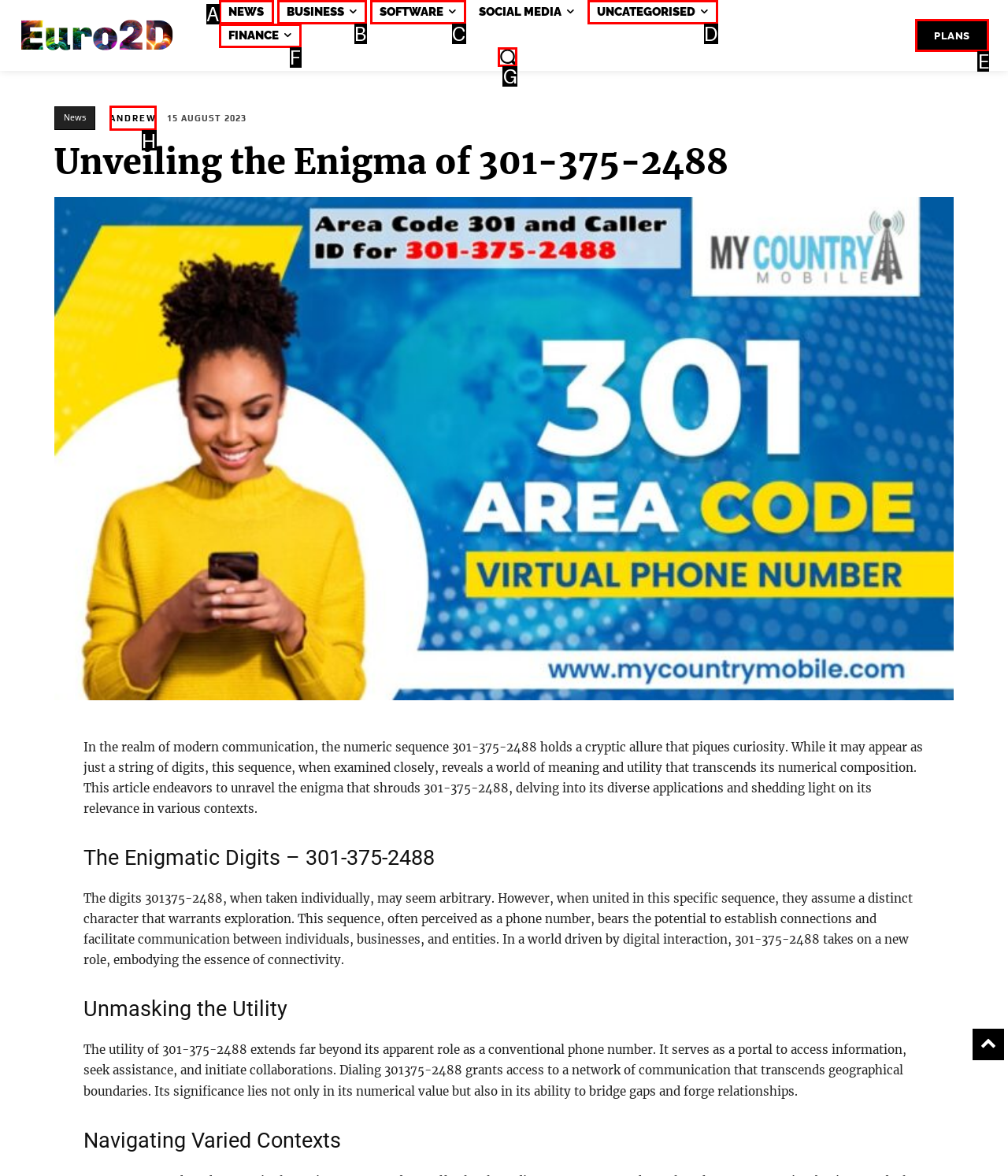What letter corresponds to the UI element to complete this task: Read ANDREW's article
Answer directly with the letter.

H